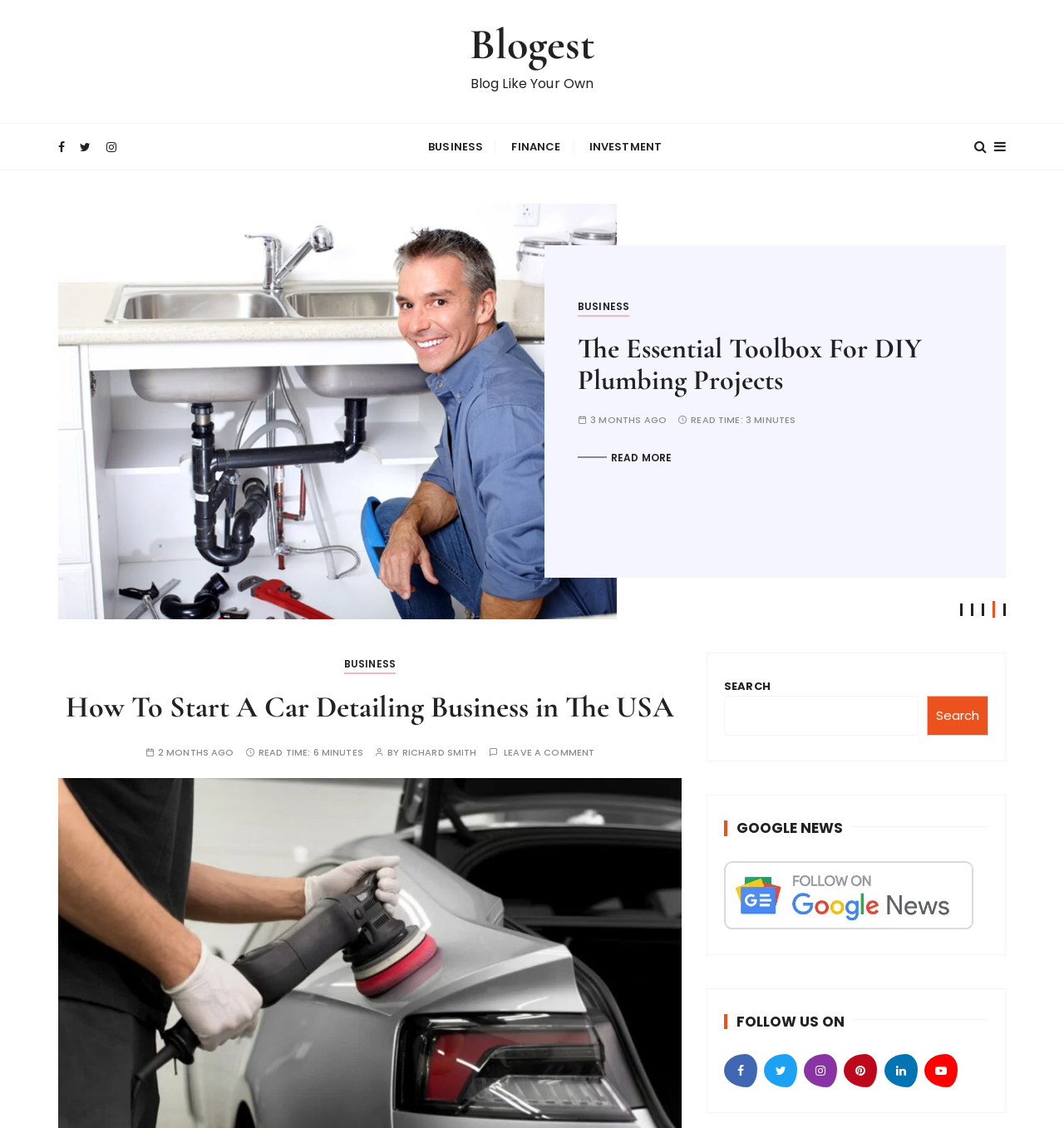Identify the bounding box coordinates for the UI element mentioned here: "parent_node: GOOGLE NEWS". Provide the coordinates as four float values between 0 and 1, i.e., [left, top, right, bottom].

[0.68, 0.784, 0.915, 0.801]